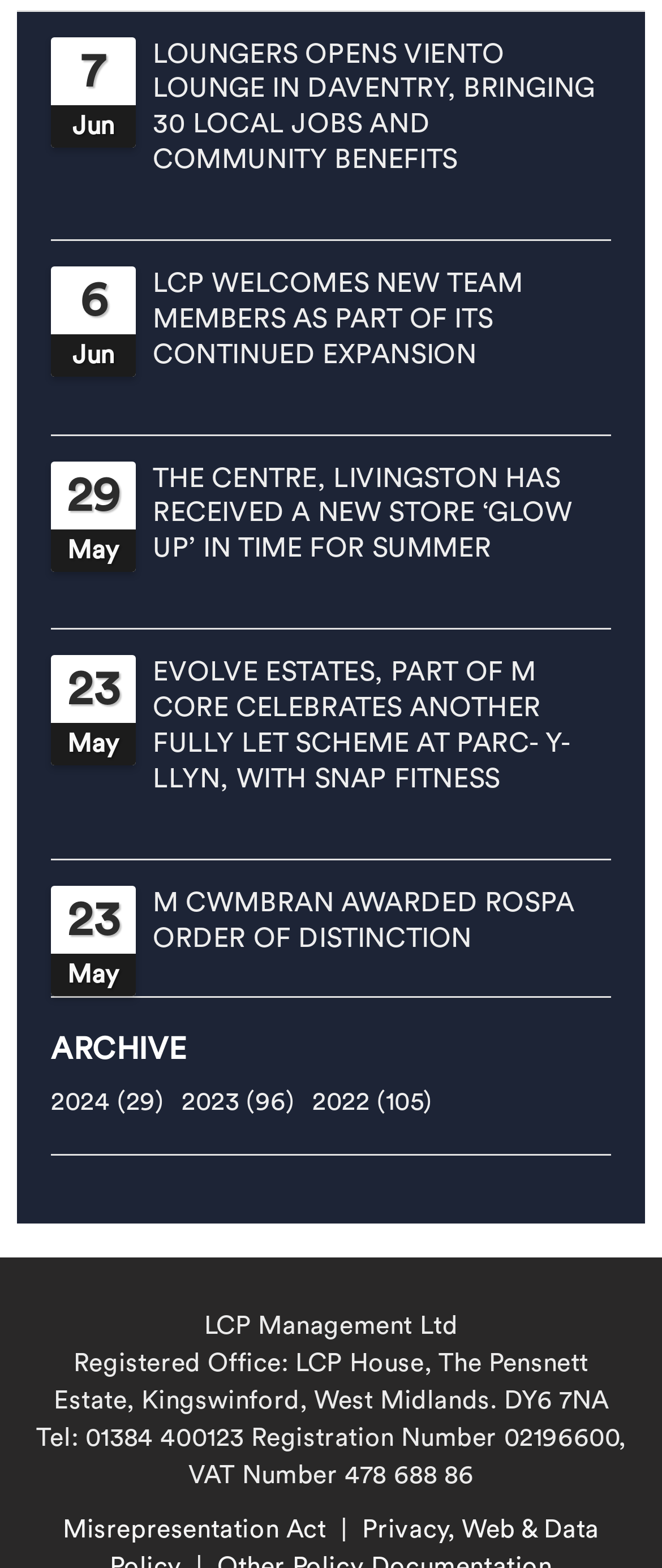Please indicate the bounding box coordinates of the element's region to be clicked to achieve the instruction: "Check out THE CENTRE, LIVINGSTON HAS RECEIVED A NEW STORE ‘GLOW UP’ IN TIME FOR SUMMER". Provide the coordinates as four float numbers between 0 and 1, i.e., [left, top, right, bottom].

[0.231, 0.296, 0.865, 0.358]